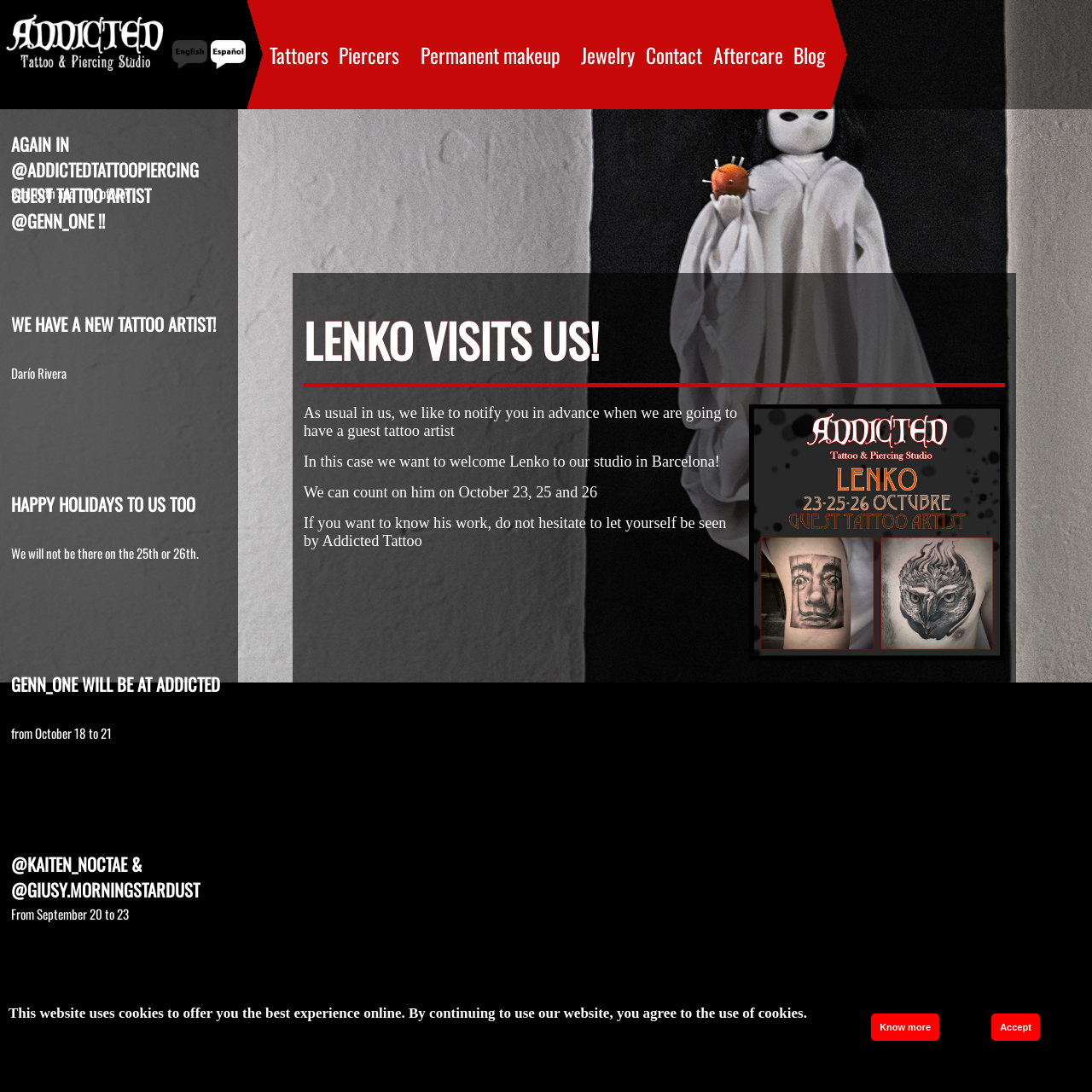Respond concisely with one word or phrase to the following query:
Who is the guest tattoo artist visiting the studio?

Lenko